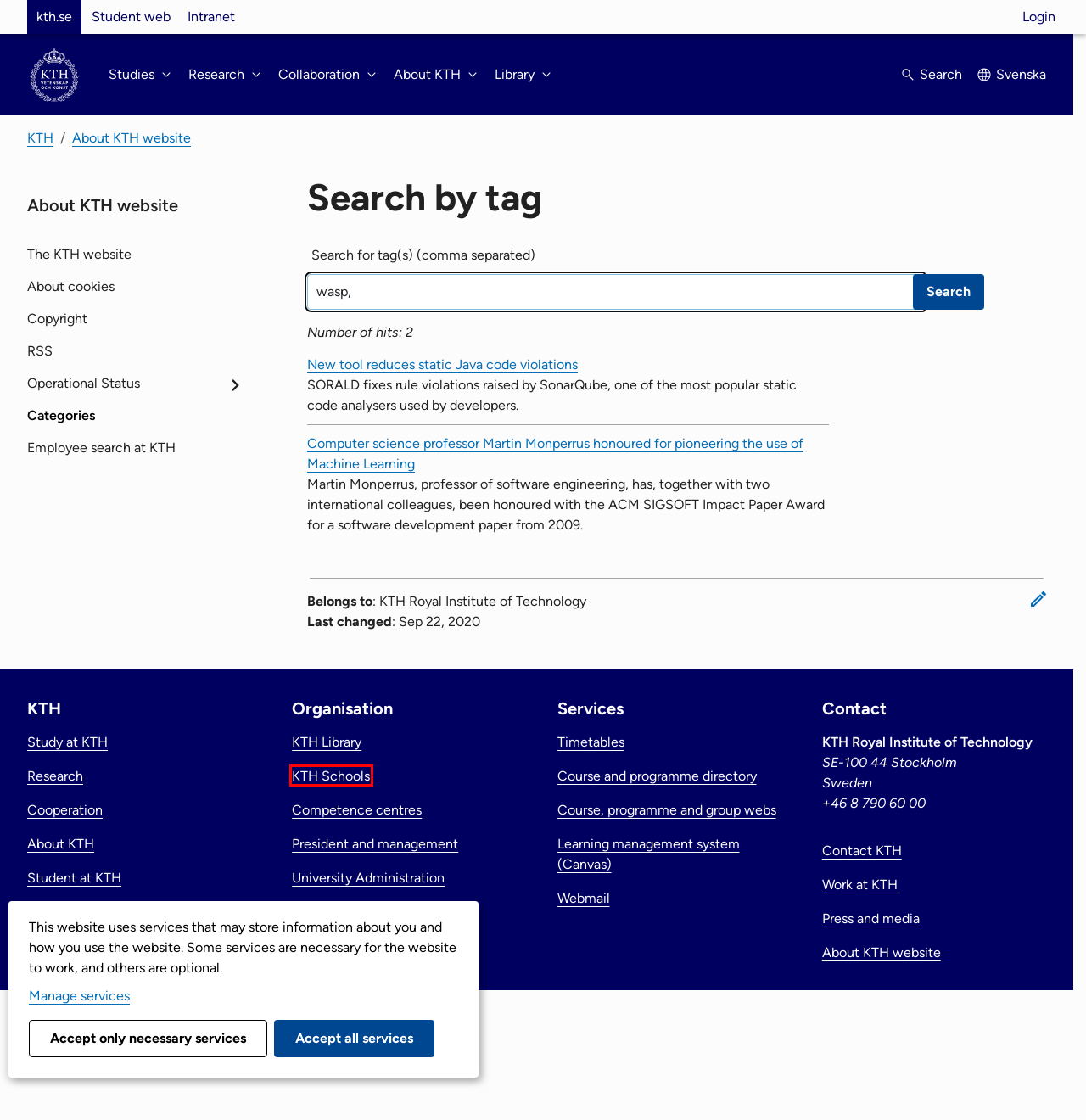Look at the screenshot of a webpage where a red rectangle bounding box is present. Choose the webpage description that best describes the new webpage after clicking the element inside the red bounding box. Here are the candidates:
A. KTH Royal Institute of Technology Web Login Service - Loading Session Information
B. Utbildningsplaner | KTH
C. KTH Schools |  KTH
D. KTH's University Administration |  KTH
E. Social - Översikt | KTH
F. Student web |  Student
G. KTH Intranet |  KTH Intranet
H. Outlook

C